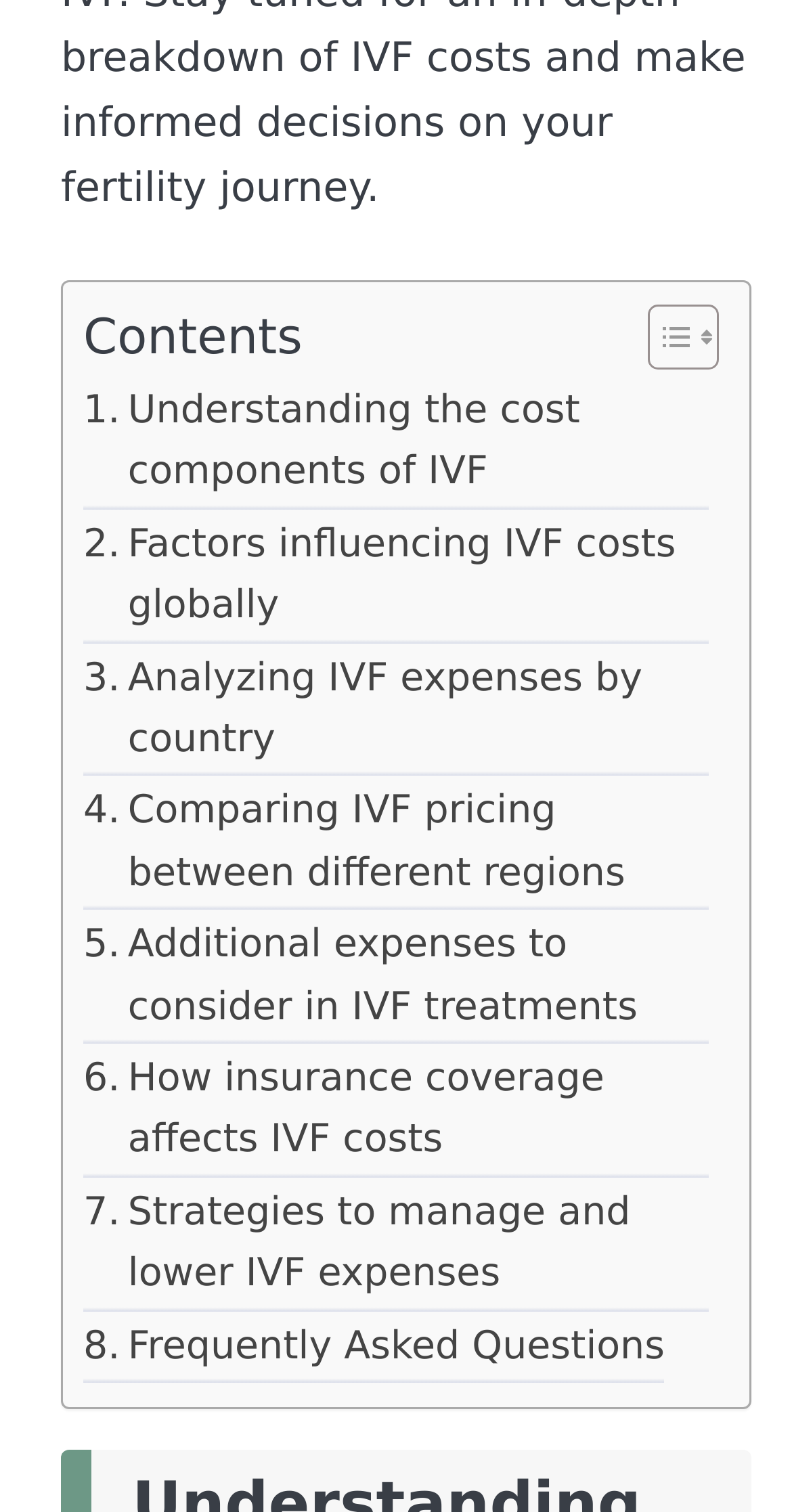Provide a brief response to the question below using one word or phrase:
Are there any images in the table of contents?

Yes